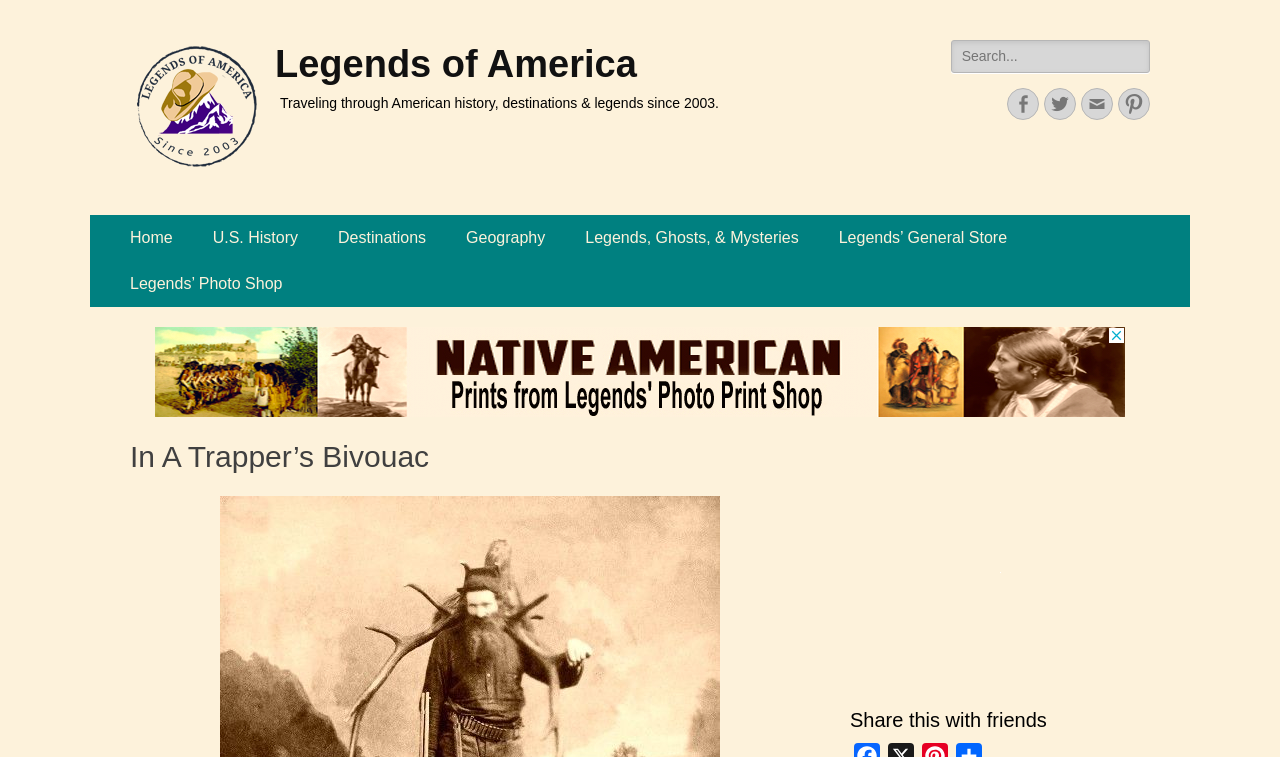Indicate the bounding box coordinates of the element that needs to be clicked to satisfy the following instruction: "Share this with friends". The coordinates should be four float numbers between 0 and 1, i.e., [left, top, right, bottom].

[0.664, 0.934, 0.898, 0.968]